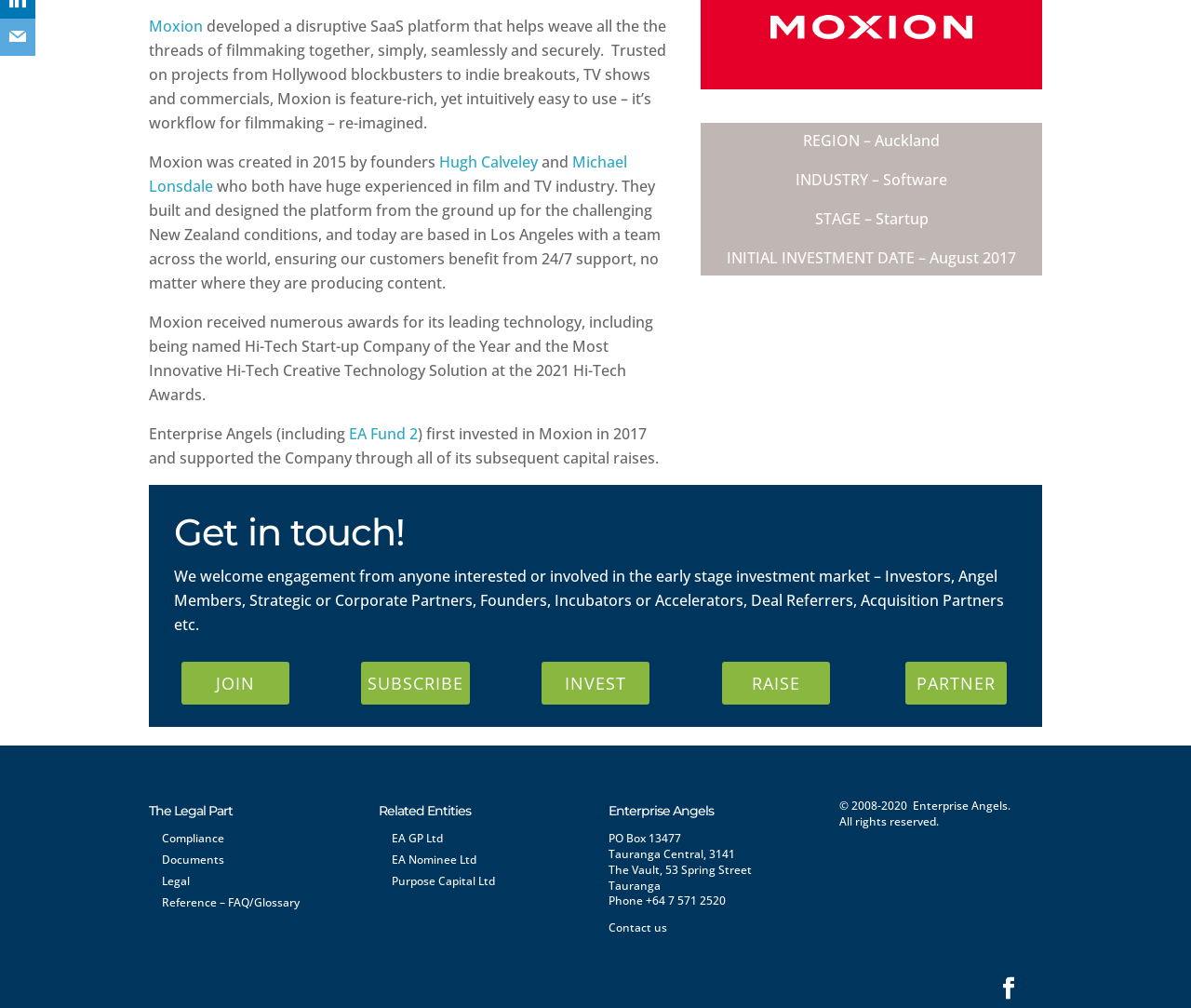Find the bounding box of the element with the following description: "Reference – FAQ/Glossary". The coordinates must be four float numbers between 0 and 1, formatted as [left, top, right, bottom].

[0.136, 0.887, 0.252, 0.903]